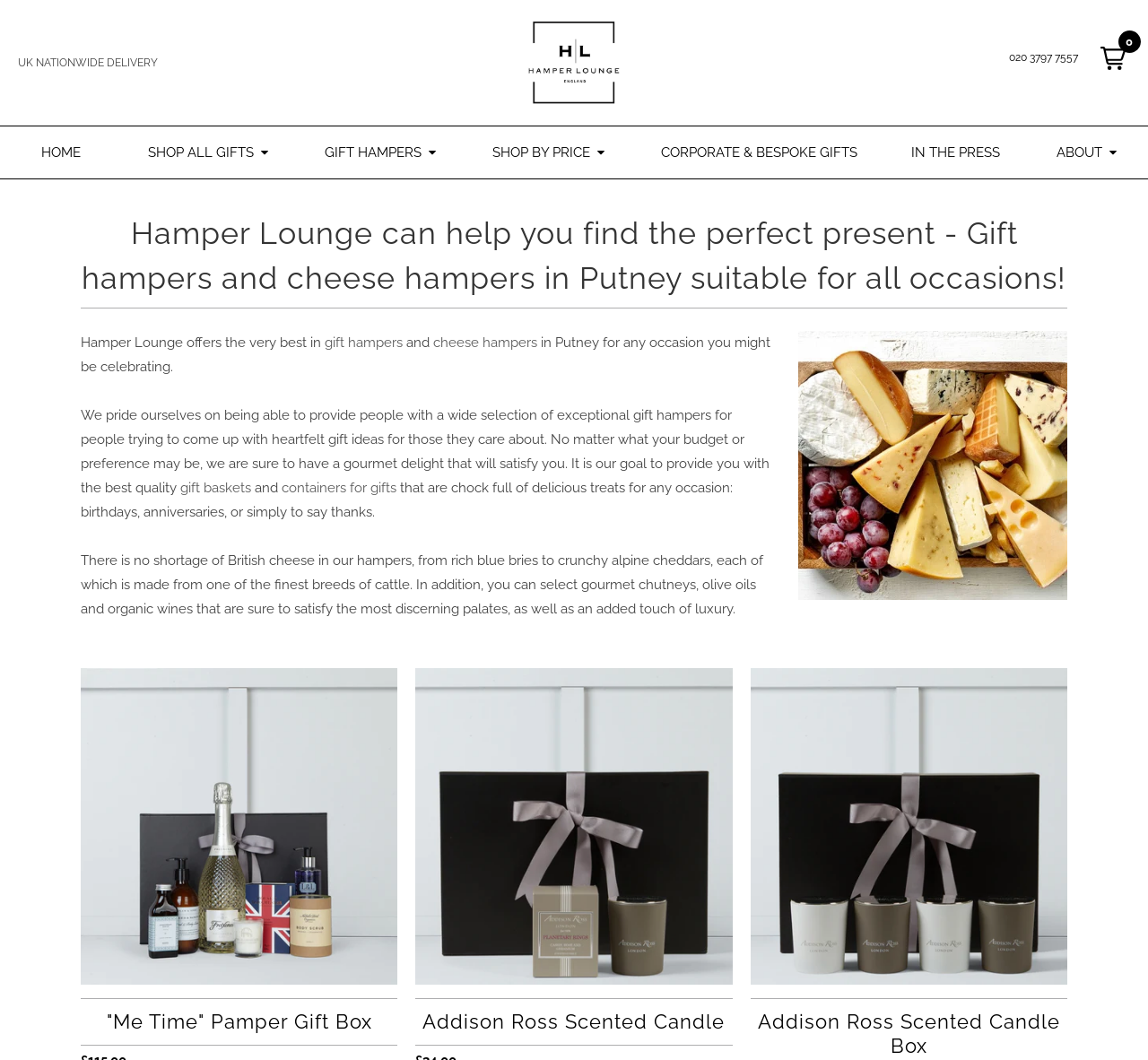Determine the bounding box coordinates of the region I should click to achieve the following instruction: "Open 'Hamper Lounge' logo". Ensure the bounding box coordinates are four float numbers between 0 and 1, i.e., [left, top, right, bottom].

[0.459, 0.017, 0.541, 0.102]